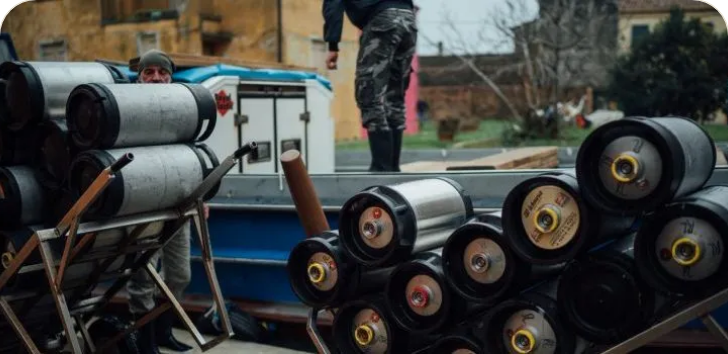Give a one-word or short phrase answer to the question: 
How many movers are actively engaged?

Two